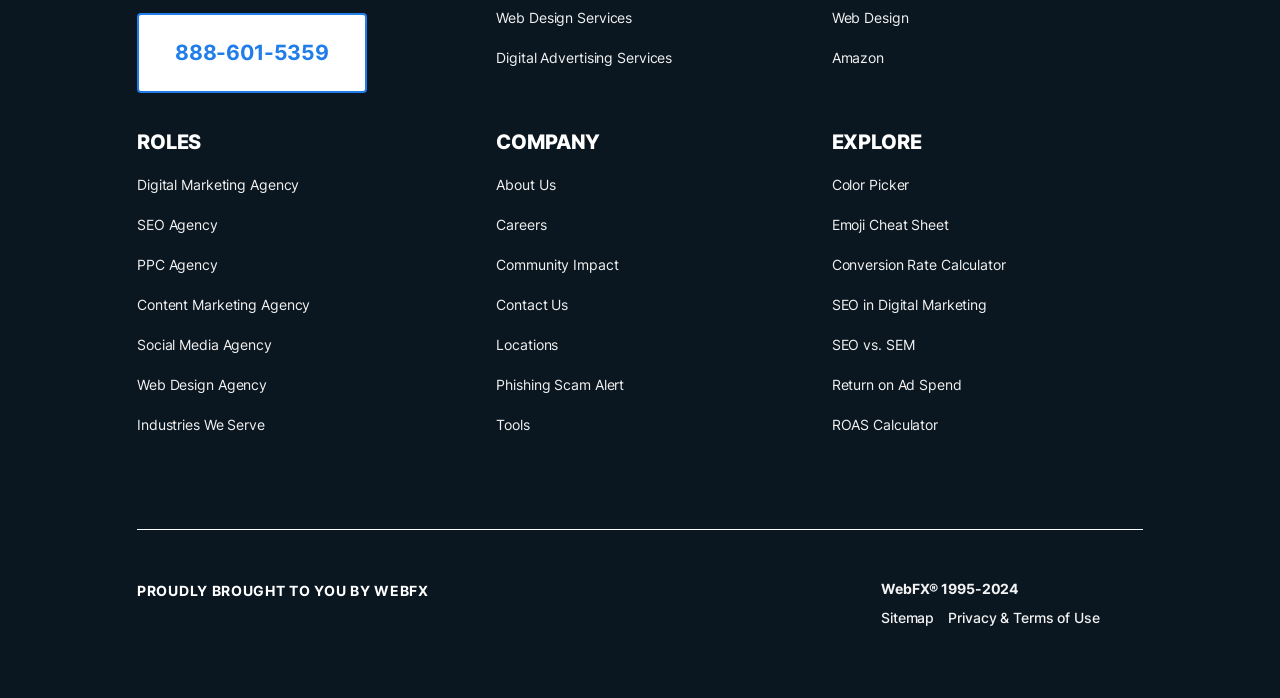Using the webpage screenshot and the element description SEO in Digital Marketing, determine the bounding box coordinates. Specify the coordinates in the format (top-left x, top-left y, bottom-right x, bottom-right y) with values ranging from 0 to 1.

[0.65, 0.42, 0.893, 0.455]